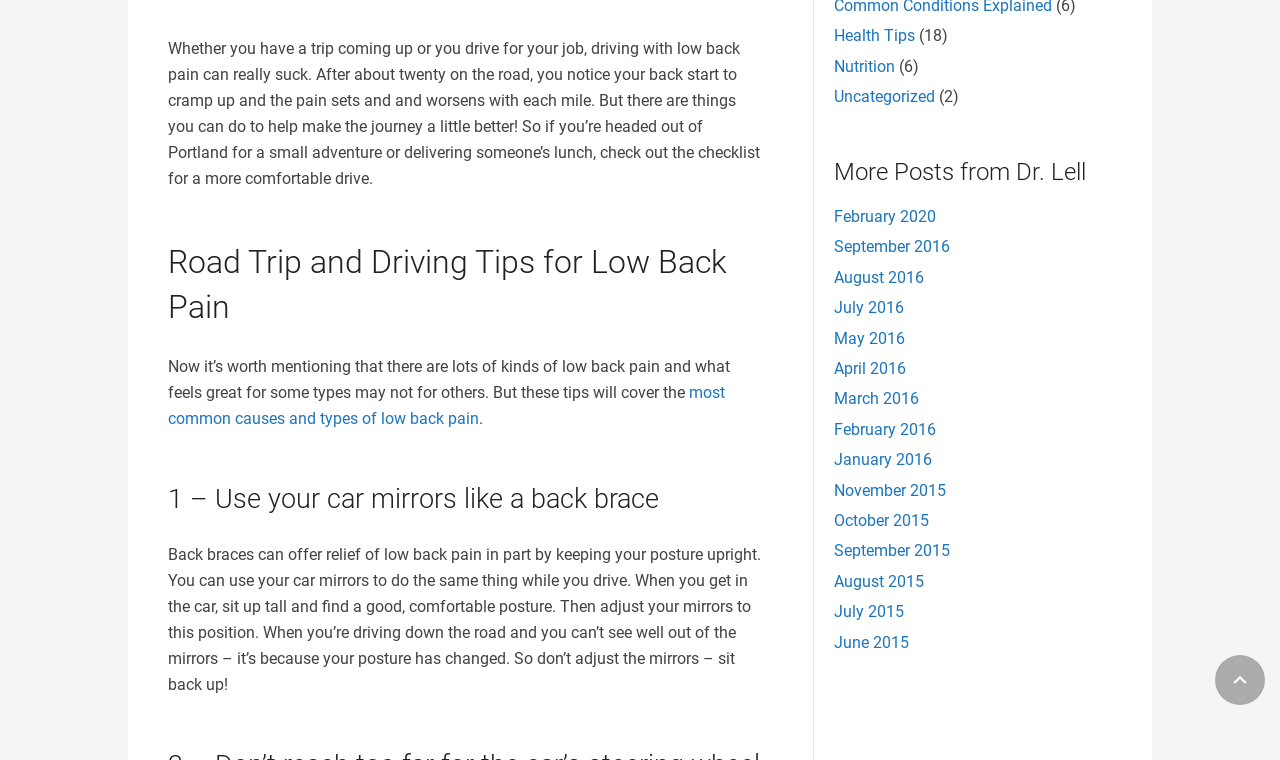Can you find the bounding box coordinates for the UI element given this description: "Rice-Eccles Stadium (renovation)"? Provide the coordinates as four float numbers between 0 and 1: [left, top, right, bottom].

None